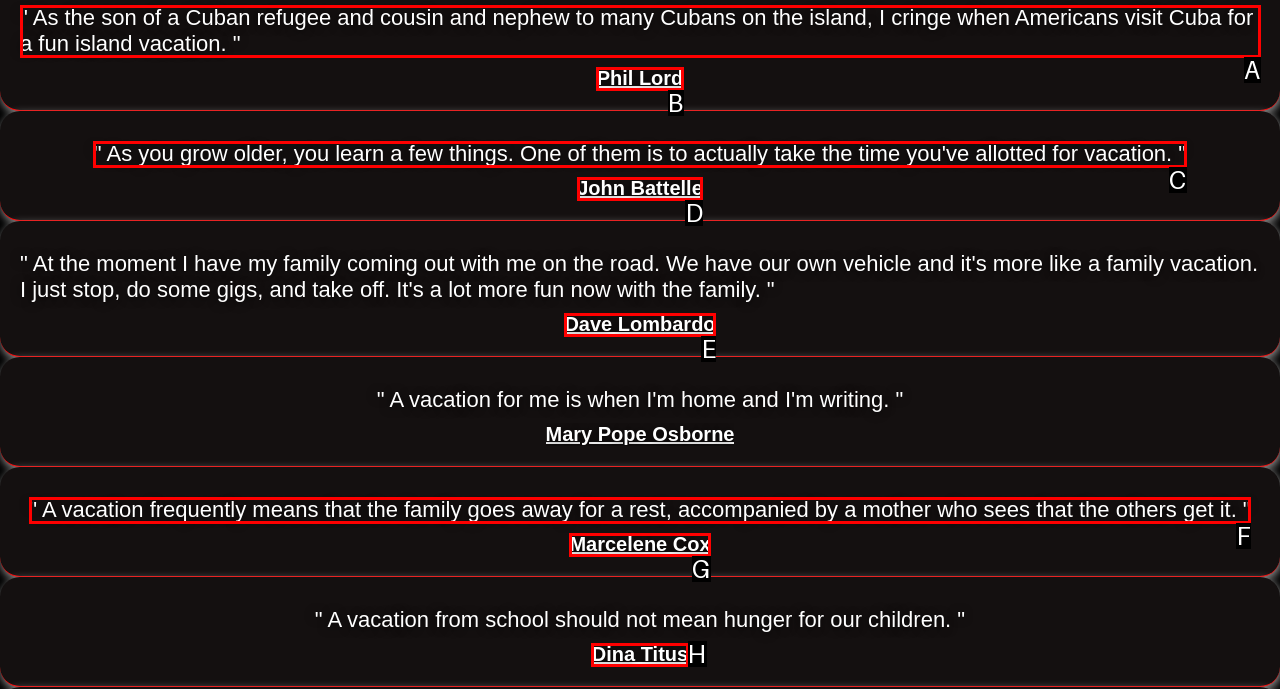Tell me which element should be clicked to achieve the following objective: Check quote from Marcelene Cox
Reply with the letter of the correct option from the displayed choices.

G